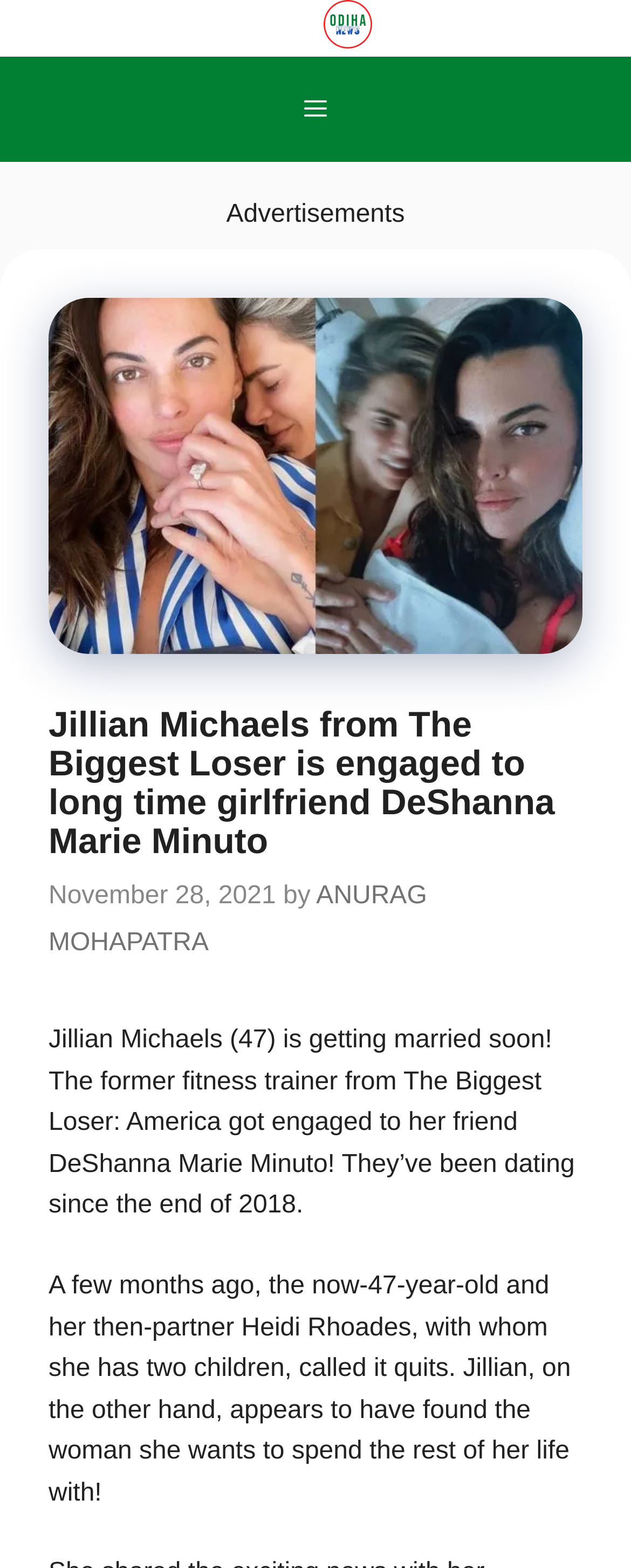Give a short answer using one word or phrase for the question:
What was Jillian Michaels' previous relationship status?

She had two children with Heidi Rhoades